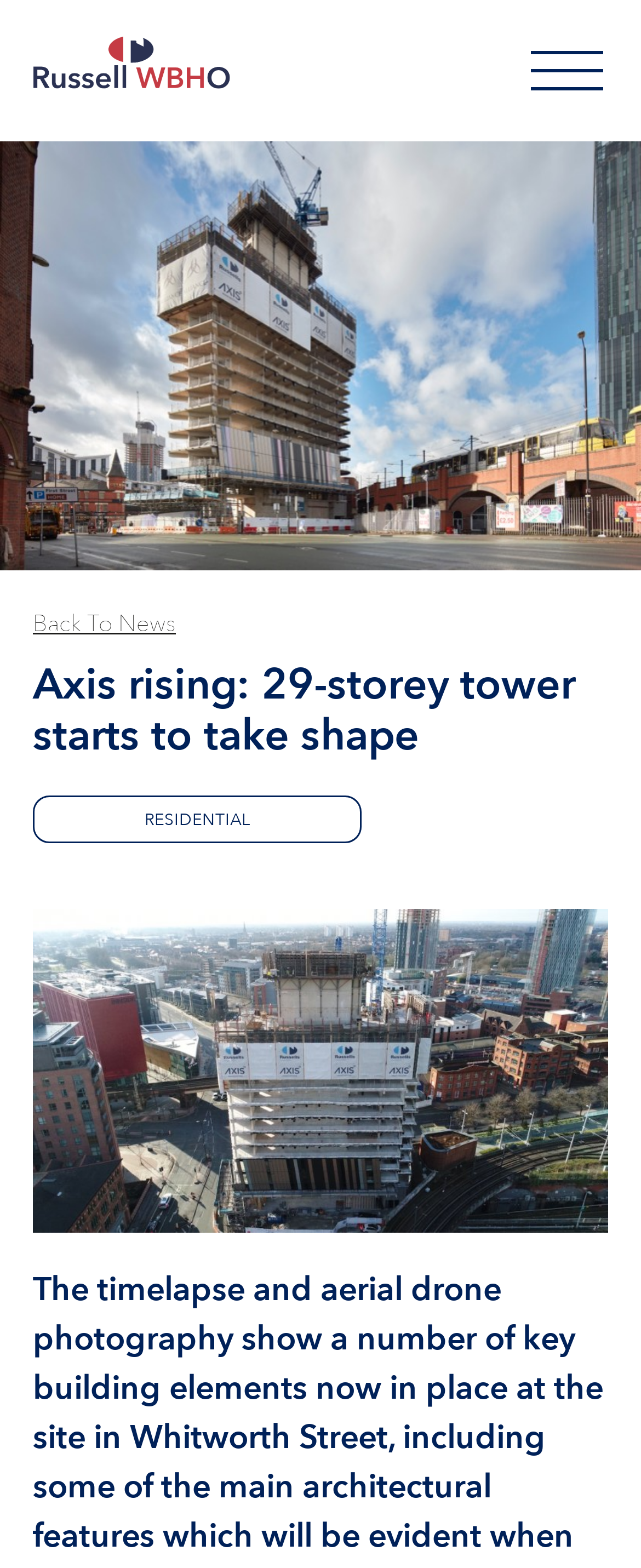What is the topic of the article?
Give a comprehensive and detailed explanation for the question.

The topic of the article is mentioned in the heading, which says 'Axis rising: 29-storey tower starts to take shape'. This heading is prominent and centered on the webpage.